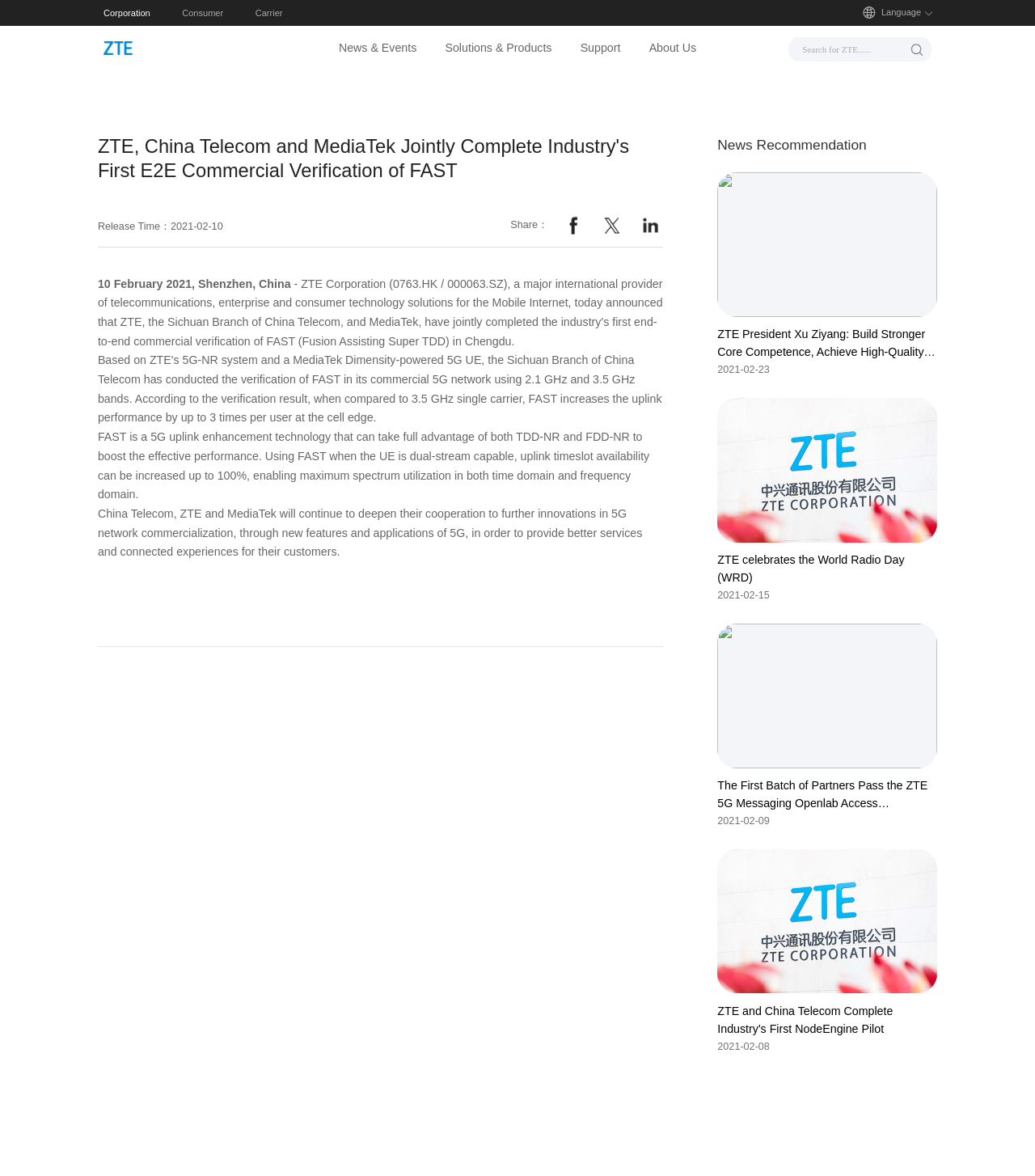Please give the bounding box coordinates of the area that should be clicked to fulfill the following instruction: "Click Share on facebook". The coordinates should be in the format of four float numbers from 0 to 1, i.e., [left, top, right, bottom].

[0.542, 0.181, 0.567, 0.207]